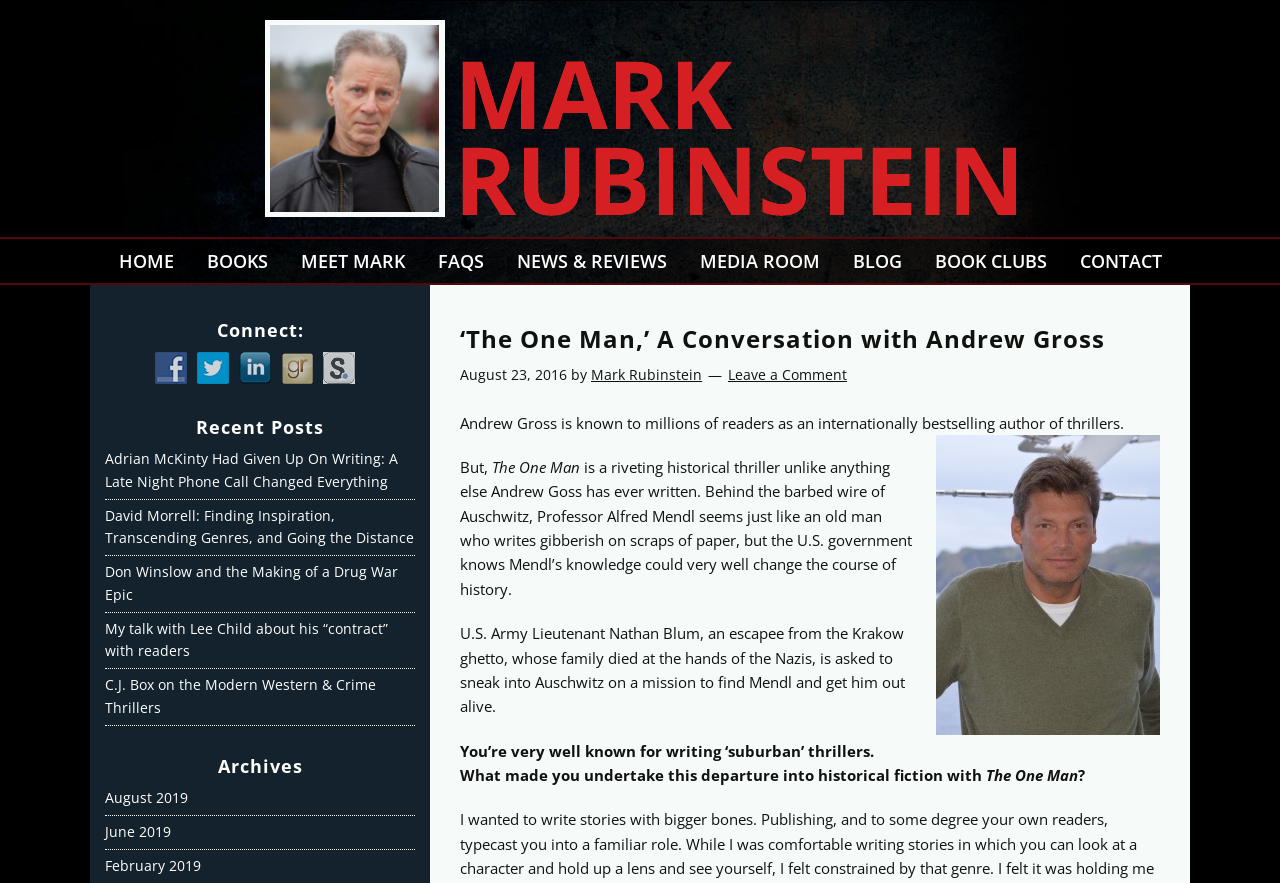Find the bounding box coordinates for the area you need to click to carry out the instruction: "Read the blog post 'The One Man, A Conversation with Andrew Gross'". The coordinates should be four float numbers between 0 and 1, indicated as [left, top, right, bottom].

[0.359, 0.368, 0.906, 0.401]